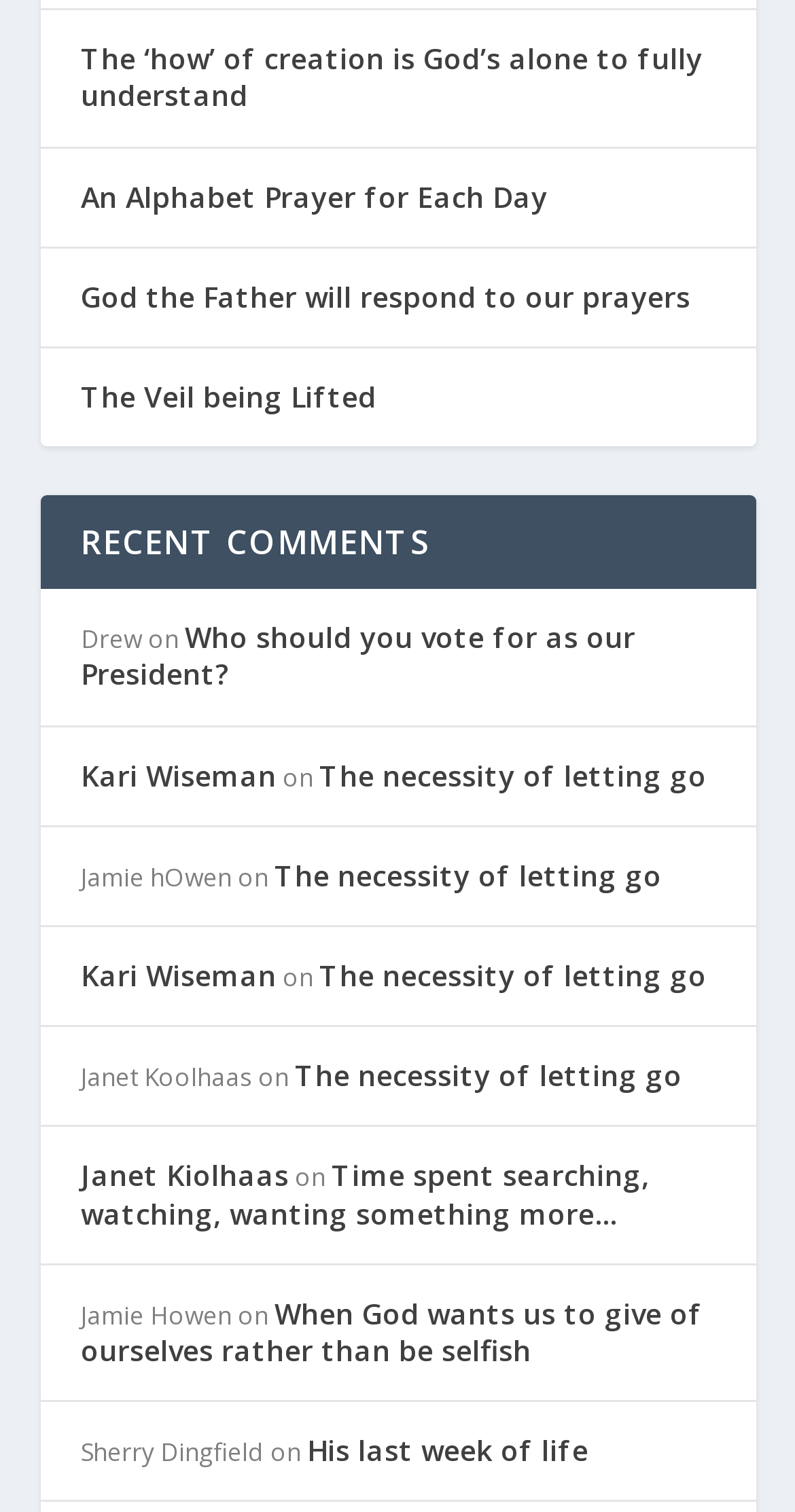Determine the bounding box coordinates of the target area to click to execute the following instruction: "View Coza APK details."

None